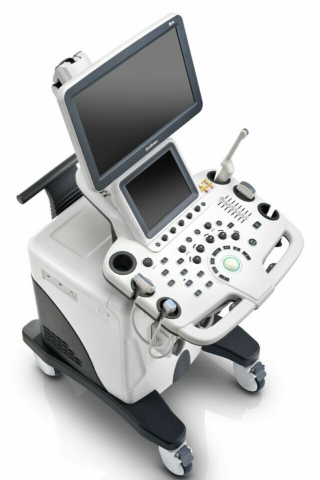Respond to the question below with a single word or phrase:
How is the machine built?

Compact on a wheeled trolley